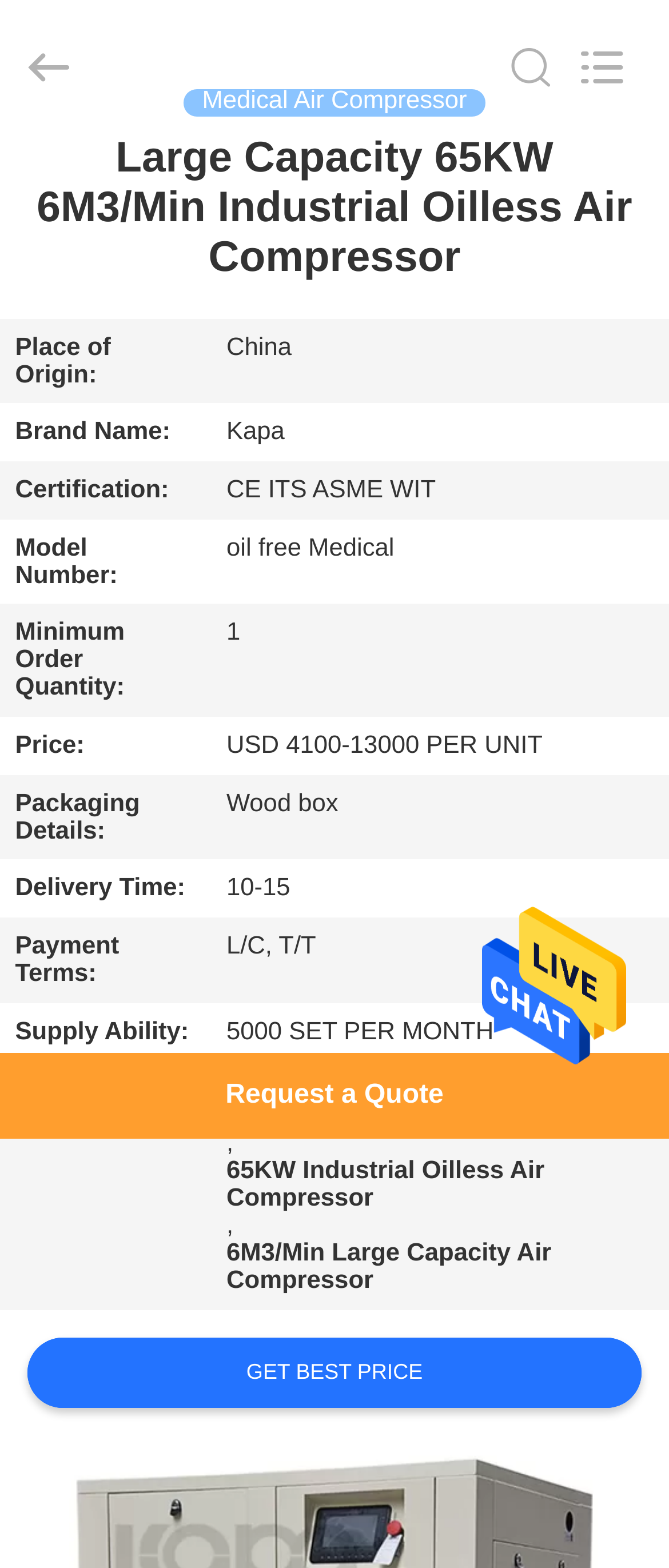Provide a short, one-word or phrase answer to the question below:
What is the delivery time of the air compressor?

10-15